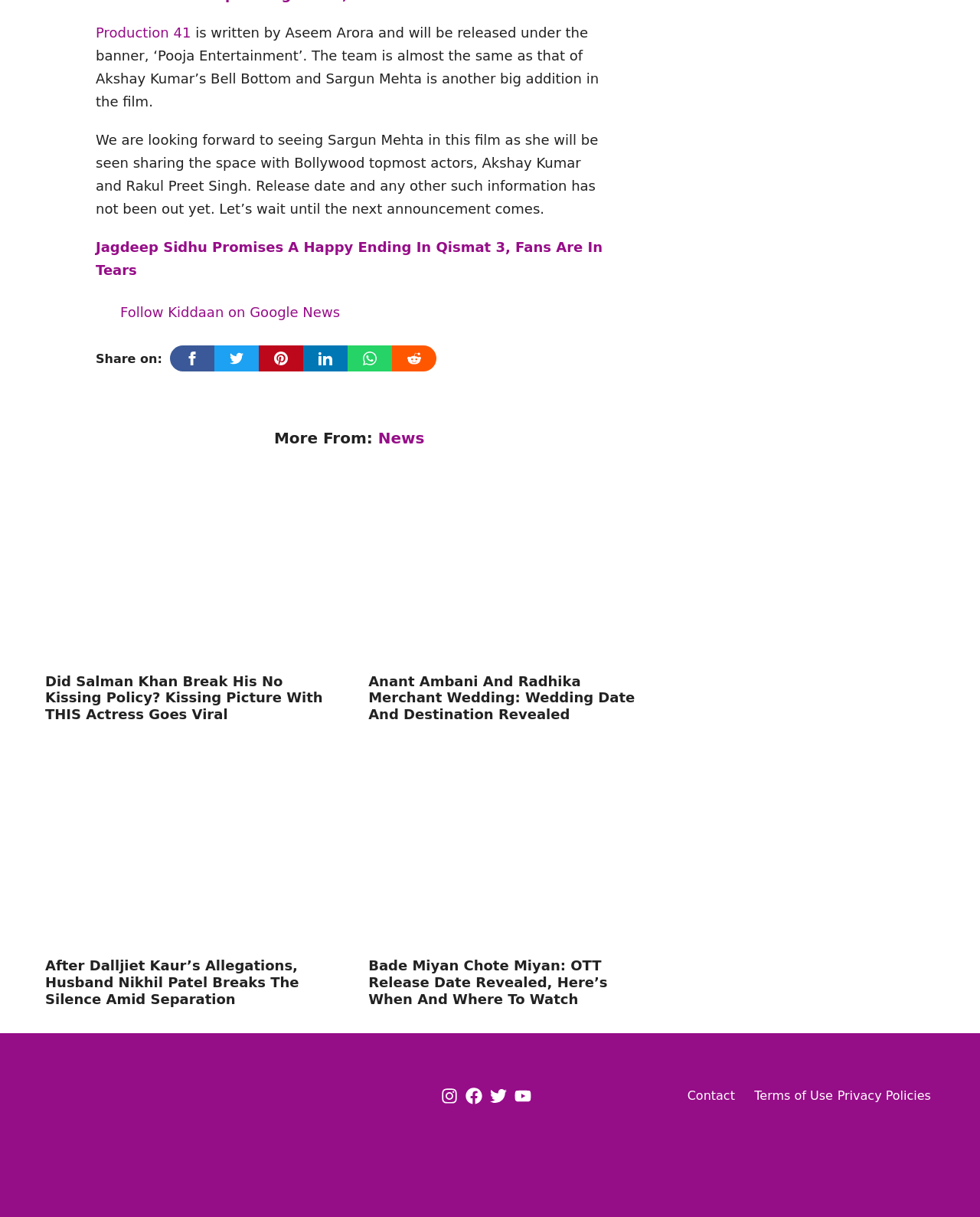How many 'Related Posts' sections are available?
Utilize the image to construct a detailed and well-explained answer.

The answer can be found by counting the number of 'Related Posts' sections, which are located at different positions on the webpage, each with a figure element and a link to 'Related Posts'.